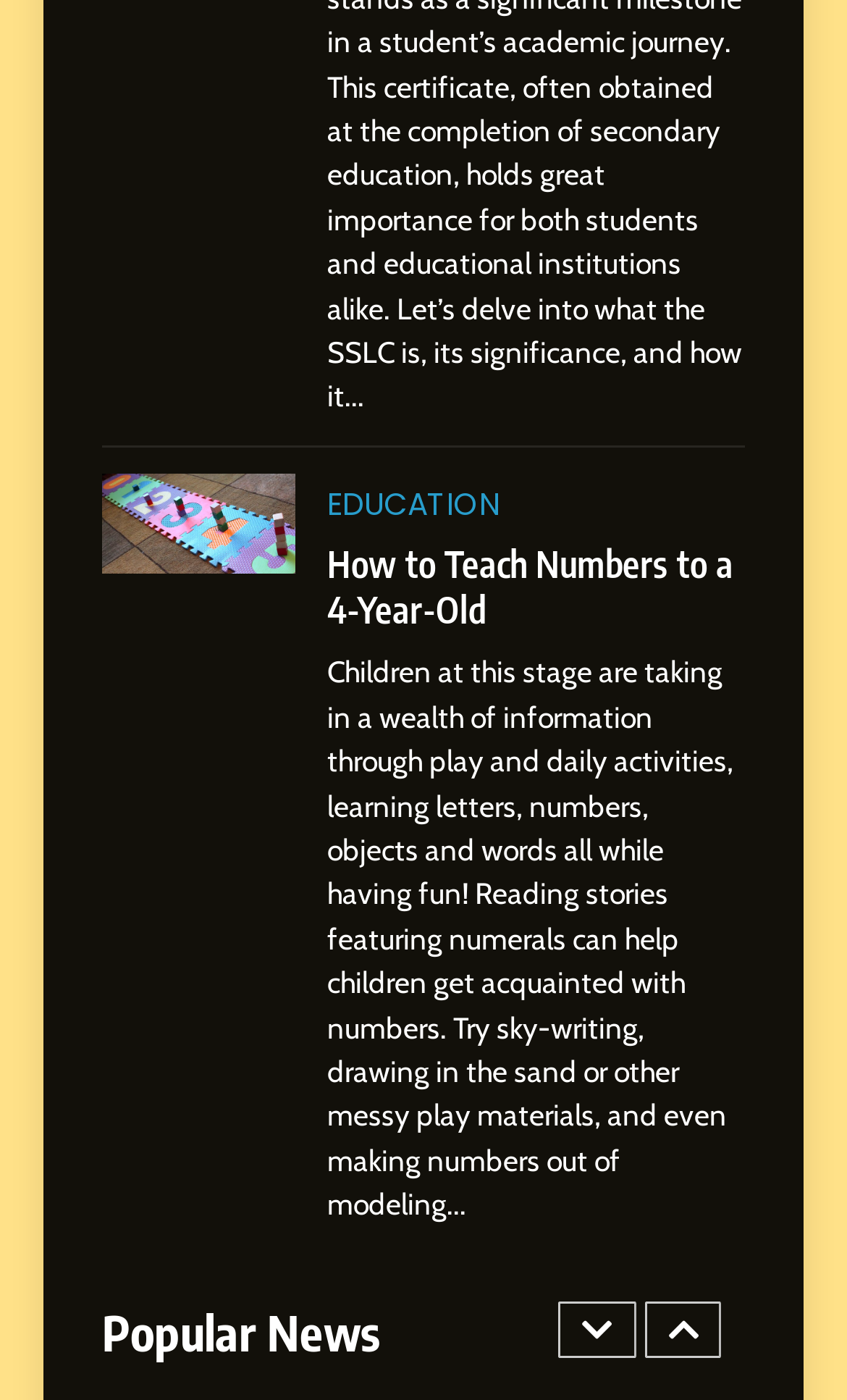Determine the bounding box coordinates of the area to click in order to meet this instruction: "Click the link to learn about education".

[0.387, 0.342, 0.589, 0.376]